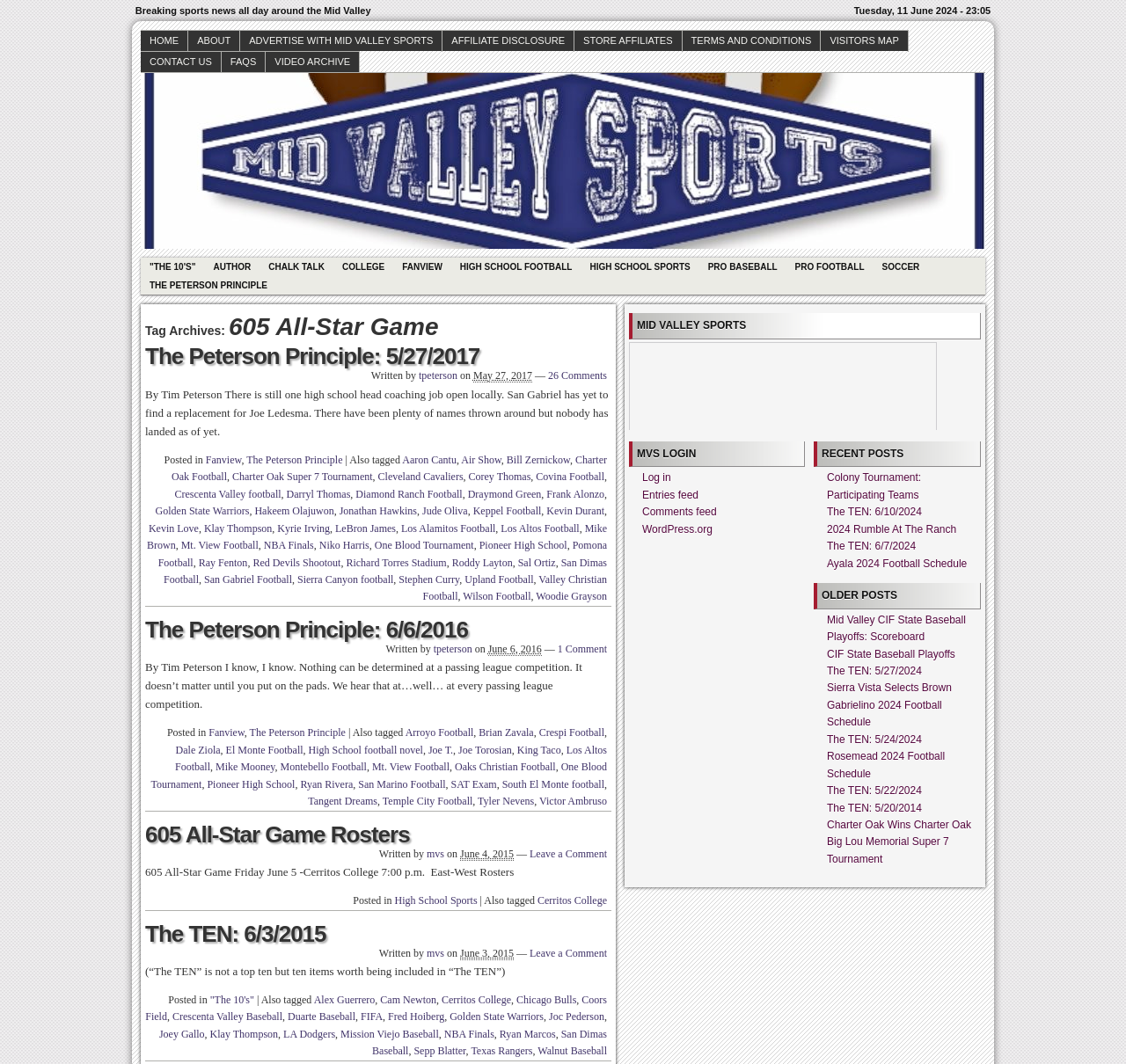What categories is the article 'The Peterson Principle: 5/27/2017' tagged with?
Based on the image, answer the question in a detailed manner.

I found the categories by looking at the text 'Posted in' and the links that follow it, which are 'Fanview' and 'The Peterson Principle'.